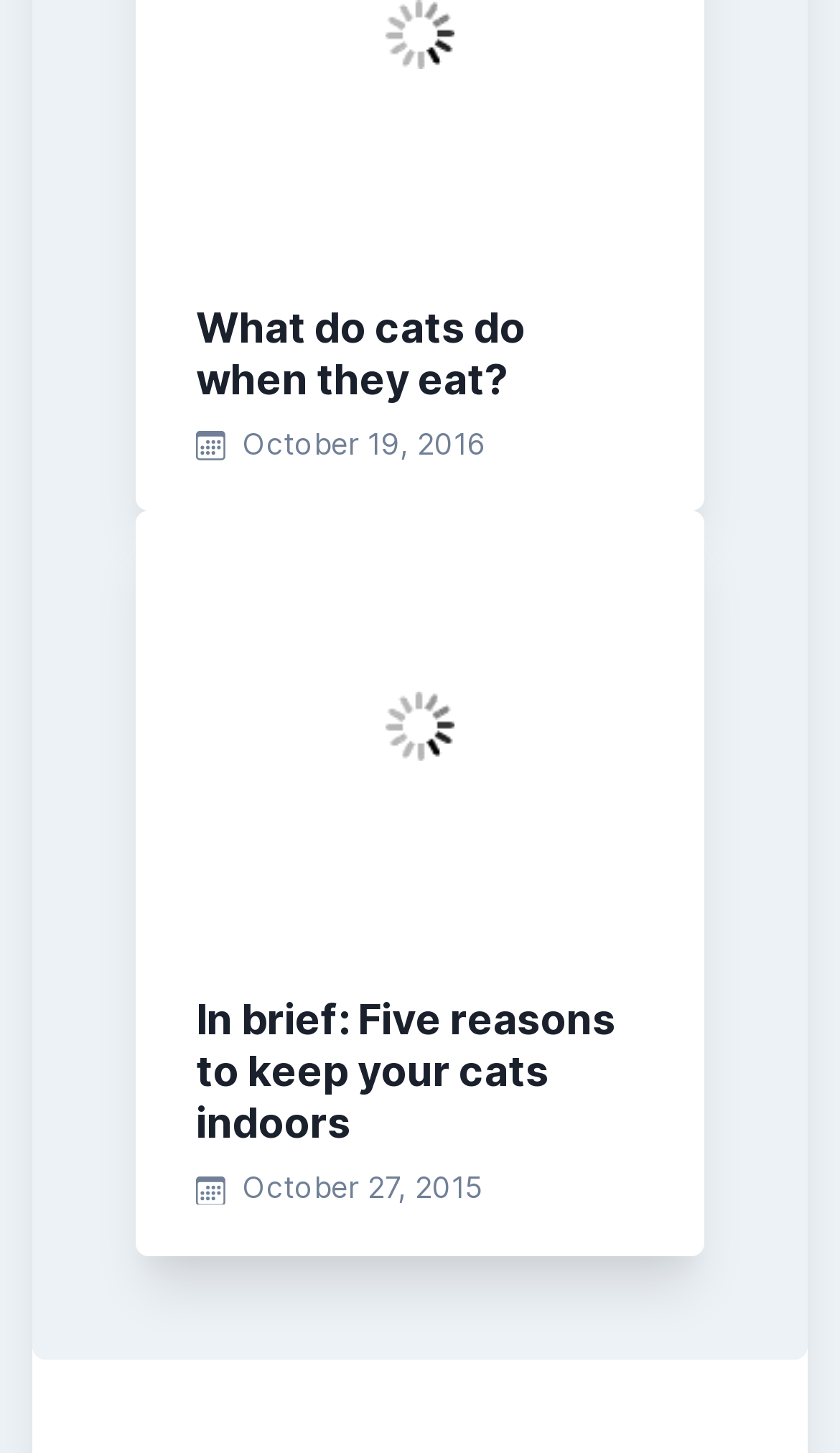Give a concise answer using only one word or phrase for this question:
How many links are in the first article?

2